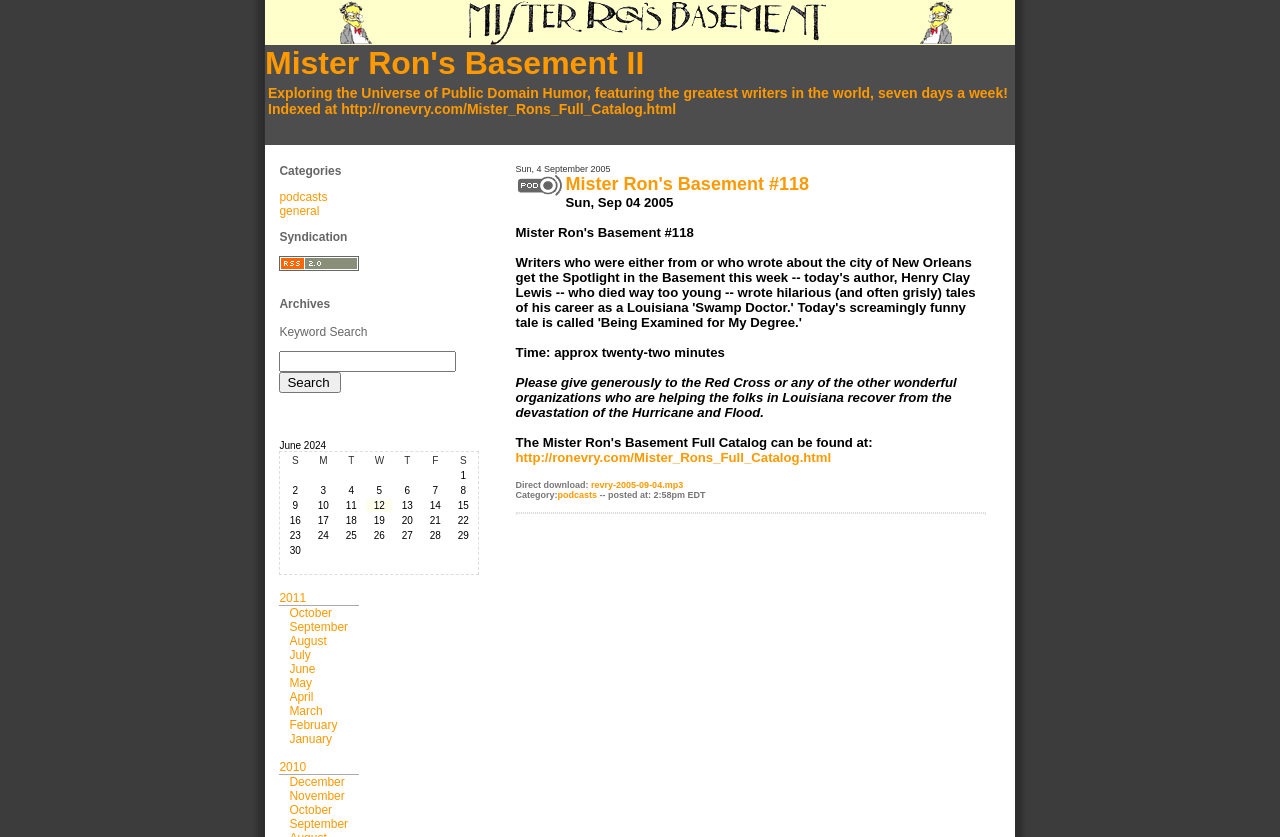Identify the bounding box of the UI component described as: "Mister Ron's Basement #118".

[0.442, 0.208, 0.632, 0.232]